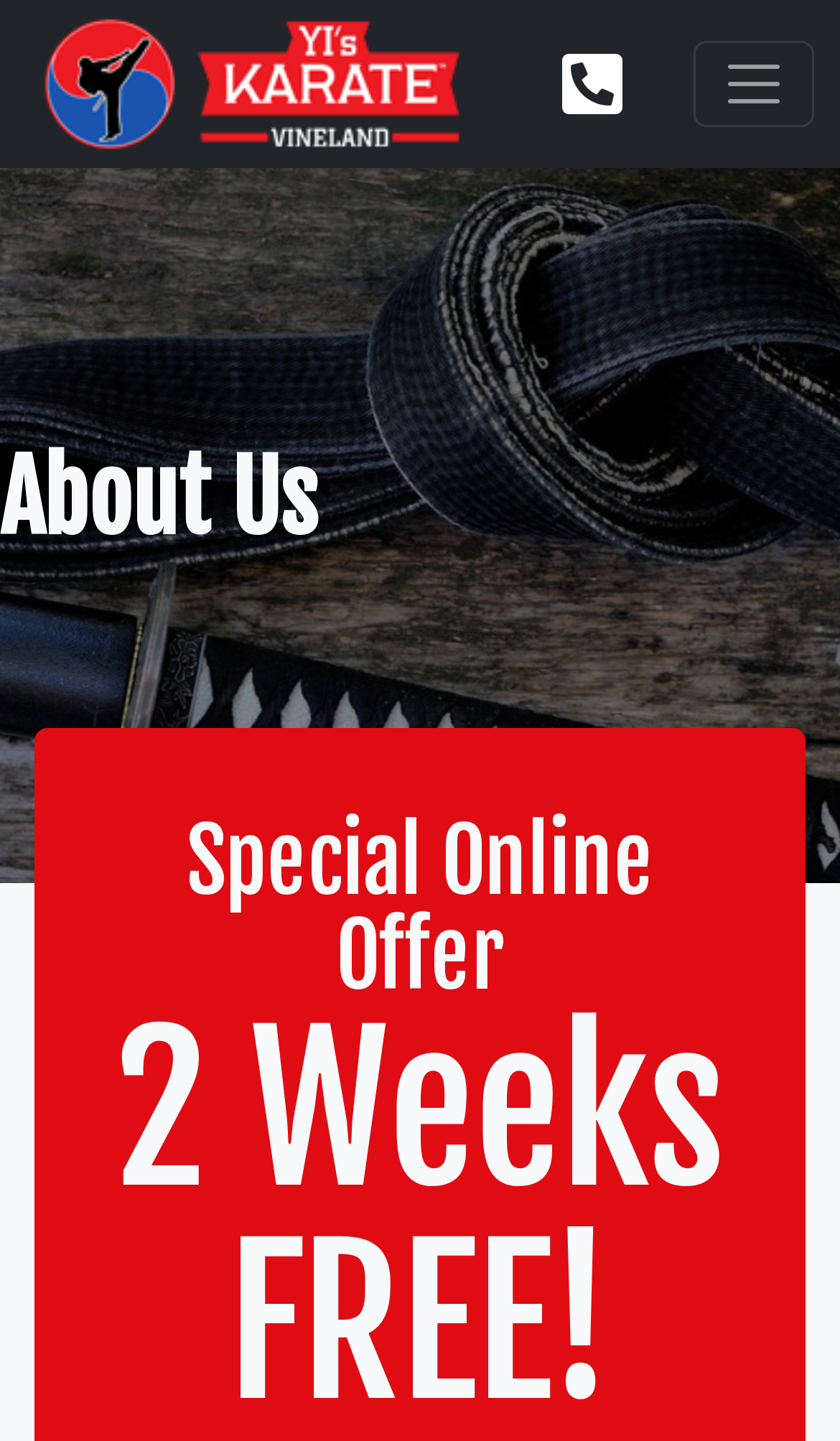Find and provide the bounding box coordinates for the UI element described here: "aria-label="Toggle navigation"". The coordinates should be given as four float numbers between 0 and 1: [left, top, right, bottom].

[0.826, 0.028, 0.969, 0.088]